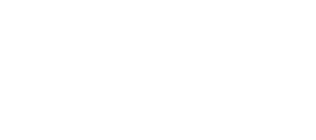Describe the important features and context of the image with as much detail as possible.

The image titled "China-Pakistan Joint Statement" is prominently featured within an article discussing the export potential of Pakistani handicrafts. Positioned near a segment that emphasizes the strategic dialogue between Pakistan and China, this visual representation likely highlights the collaborative efforts between the two nations to enhance trade relations. The article underscores the significance of unique cultural products, suggesting that effective pricing strategies and logistic solutions are essential for capturing the Chinese market. This context points toward a broader narrative of economic cooperation, emphasizing the rich craftsmanship of Pakistan and the opportunities that lie in international markets.